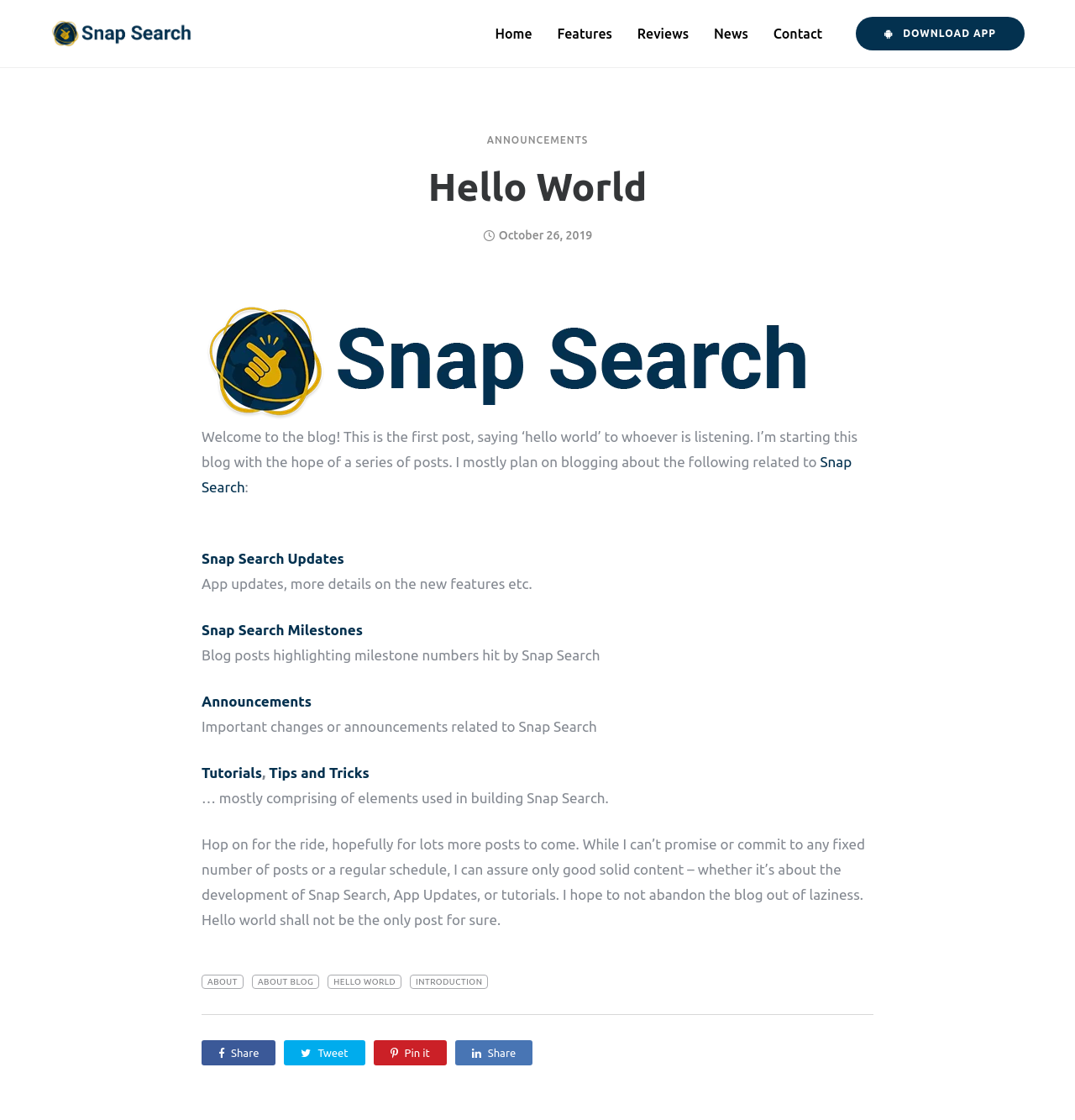What is the topic of the first blog post?
Please ensure your answer to the question is detailed and covers all necessary aspects.

The topic of the first blog post is 'Hello World', which is indicated by the heading 'Hello World' at the top of the blog post. The text also mentions that this is the first post, saying 'hello world' to whoever is listening.